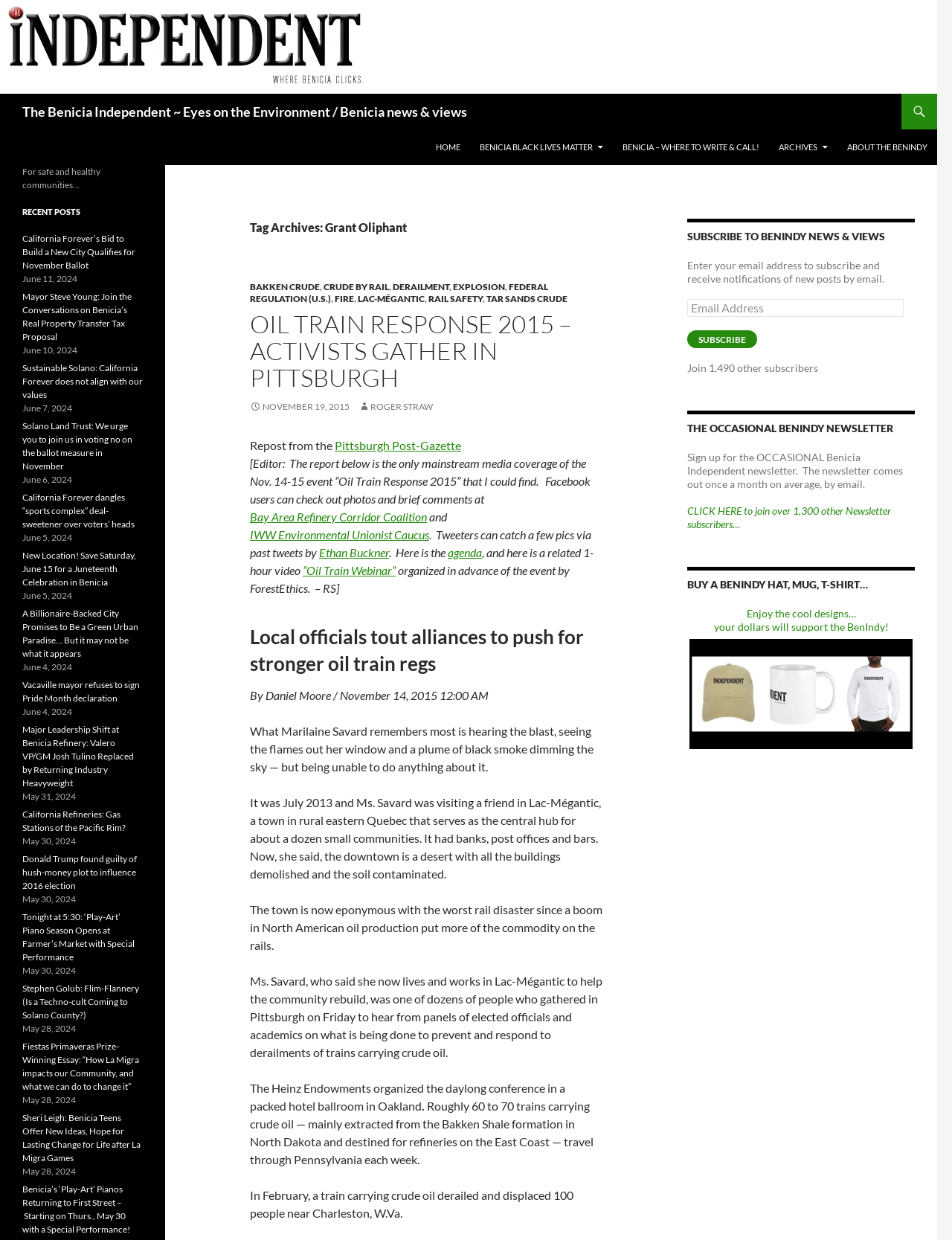What is the topic of the article?
Please answer the question with a detailed and comprehensive explanation.

The topic of the article can be inferred from the headings and content of the webpage, which mentions 'Oil Train Response 2015', 'Local officials tout alliances to push for stronger oil train regs', and other related keywords.